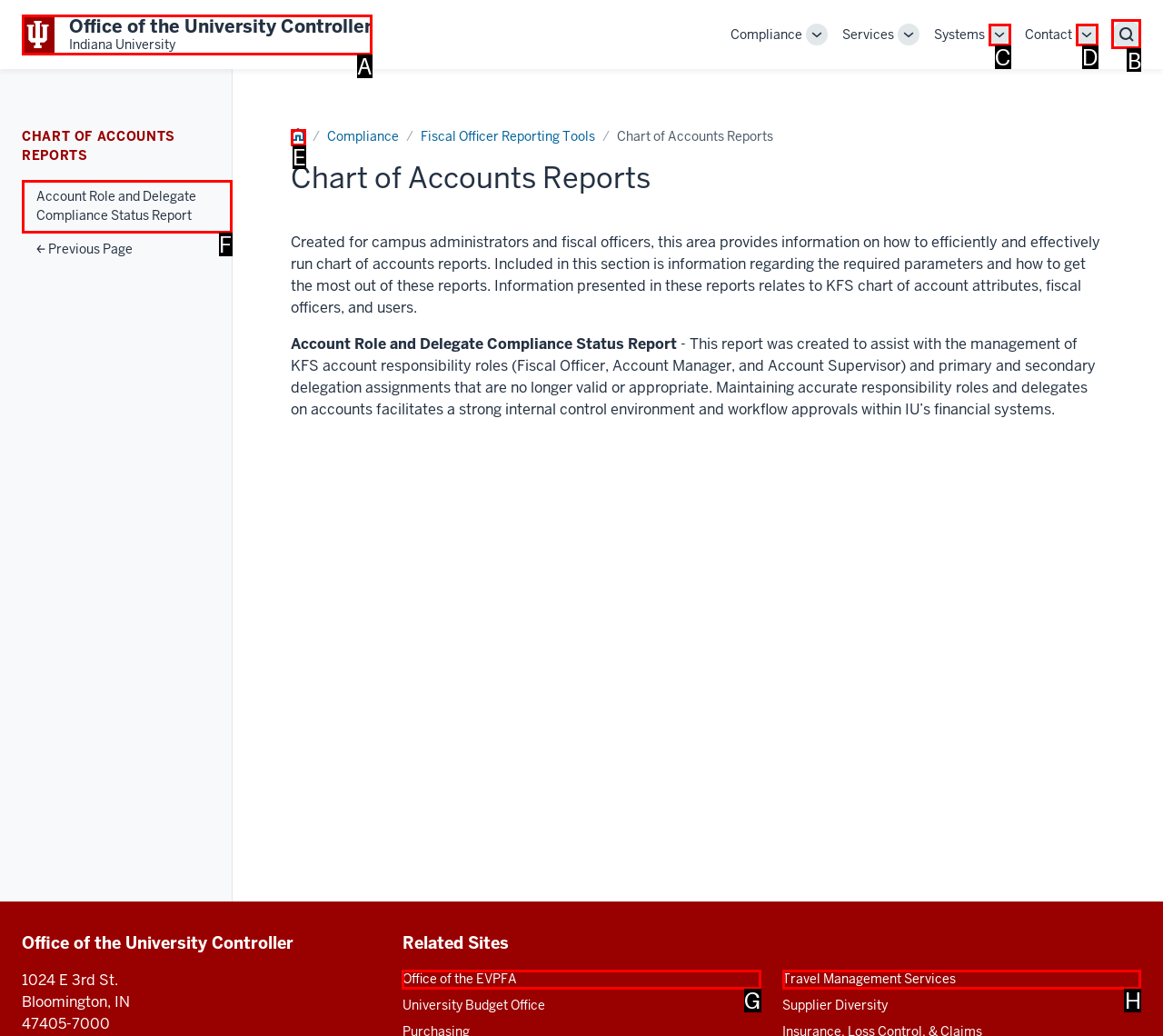Point out which HTML element you should click to fulfill the task: Search.
Provide the option's letter from the given choices.

B